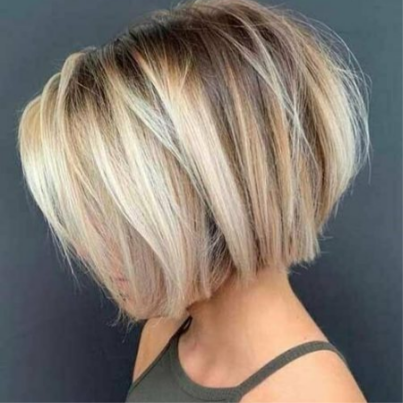What is the effect of the darker roots transitioning into lighter tones?
Based on the image, answer the question with as much detail as possible.

According to the caption, the darker roots gradually transitioning into lighter tones creates a fresh, lively appearance, which adds to the overall vibe of the hairstyle.